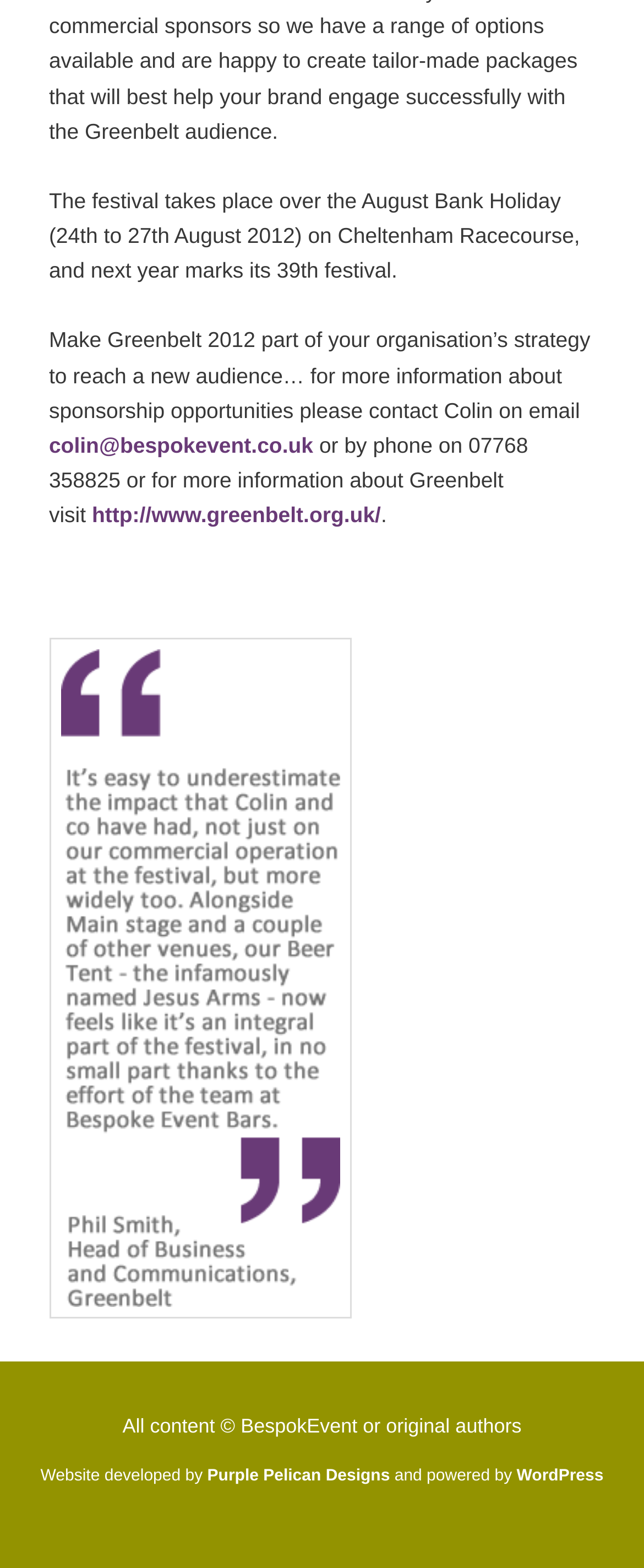When is the Greenbelt festival taking place?
Utilize the information in the image to give a detailed answer to the question.

The answer can be found in the first StaticText element, which states 'The festival takes place over the August Bank Holiday (24th to 27th August 2012) on Cheltenham Racecourse, and next year marks its 39th festival.'